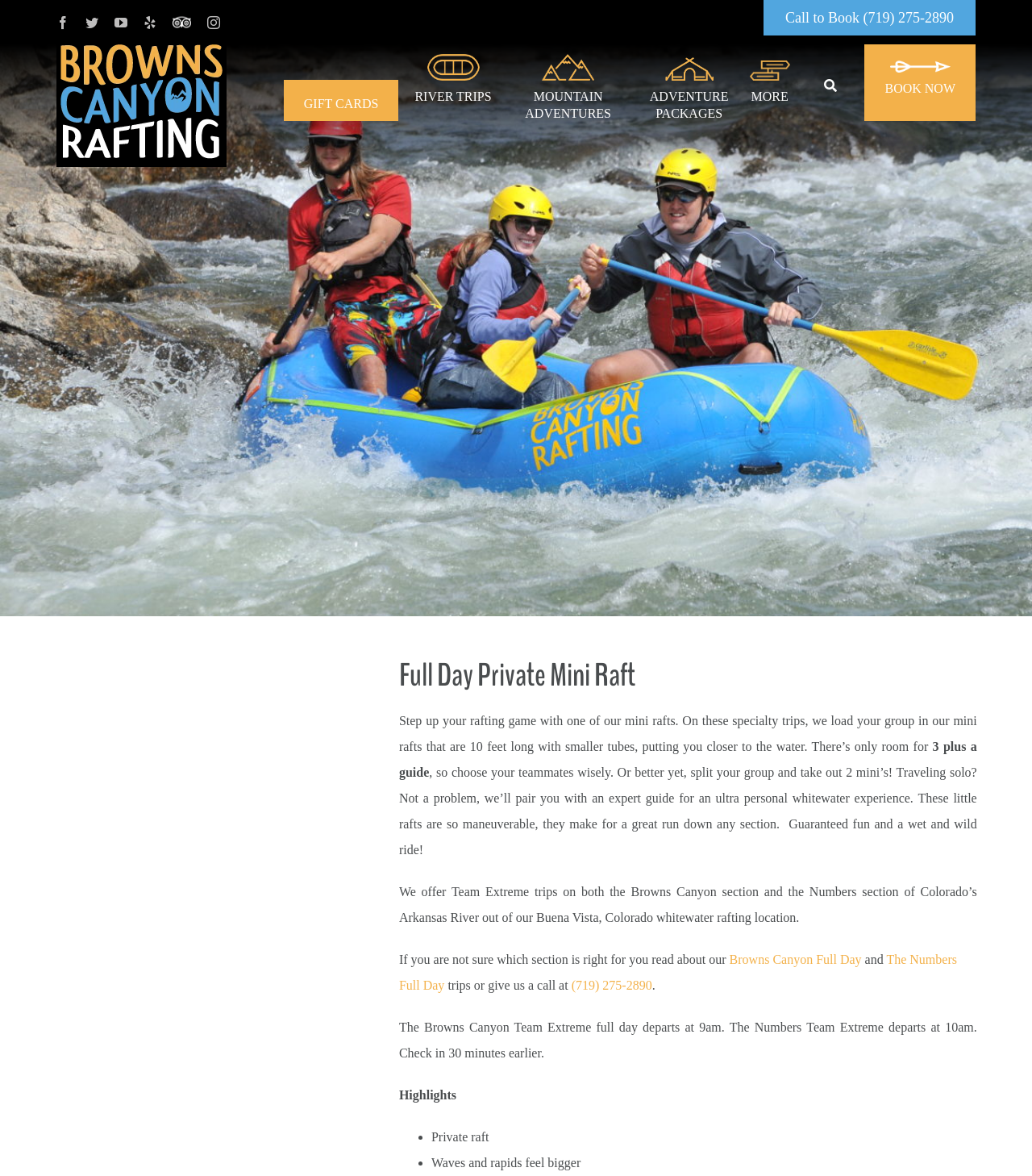Find the bounding box coordinates of the element's region that should be clicked in order to follow the given instruction: "Call (719) 275-2890". The coordinates should consist of four float numbers between 0 and 1, i.e., [left, top, right, bottom].

[0.82, 0.007, 0.924, 0.023]